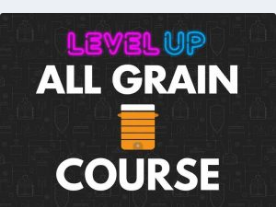Generate a complete and detailed caption for the image.

This vibrant graphic promotes an "All Grain Course," designed for those looking to enhance their brewing skills. The bold text emphasizes "LEVEL UP" in a colorful font, signaling an exciting opportunity for enthusiasts to improve their craft. Central to the design is an icon of a brewing vessel, cleverly placed to reflect the topic of the course. The dark background complements the text and imagery, creating an engaging visual experience that draws attention to the educational content being offered. This course is perfect for anyone eager to transition from beginner to proficient brewer through hands-on learning in all-grain brewing techniques.